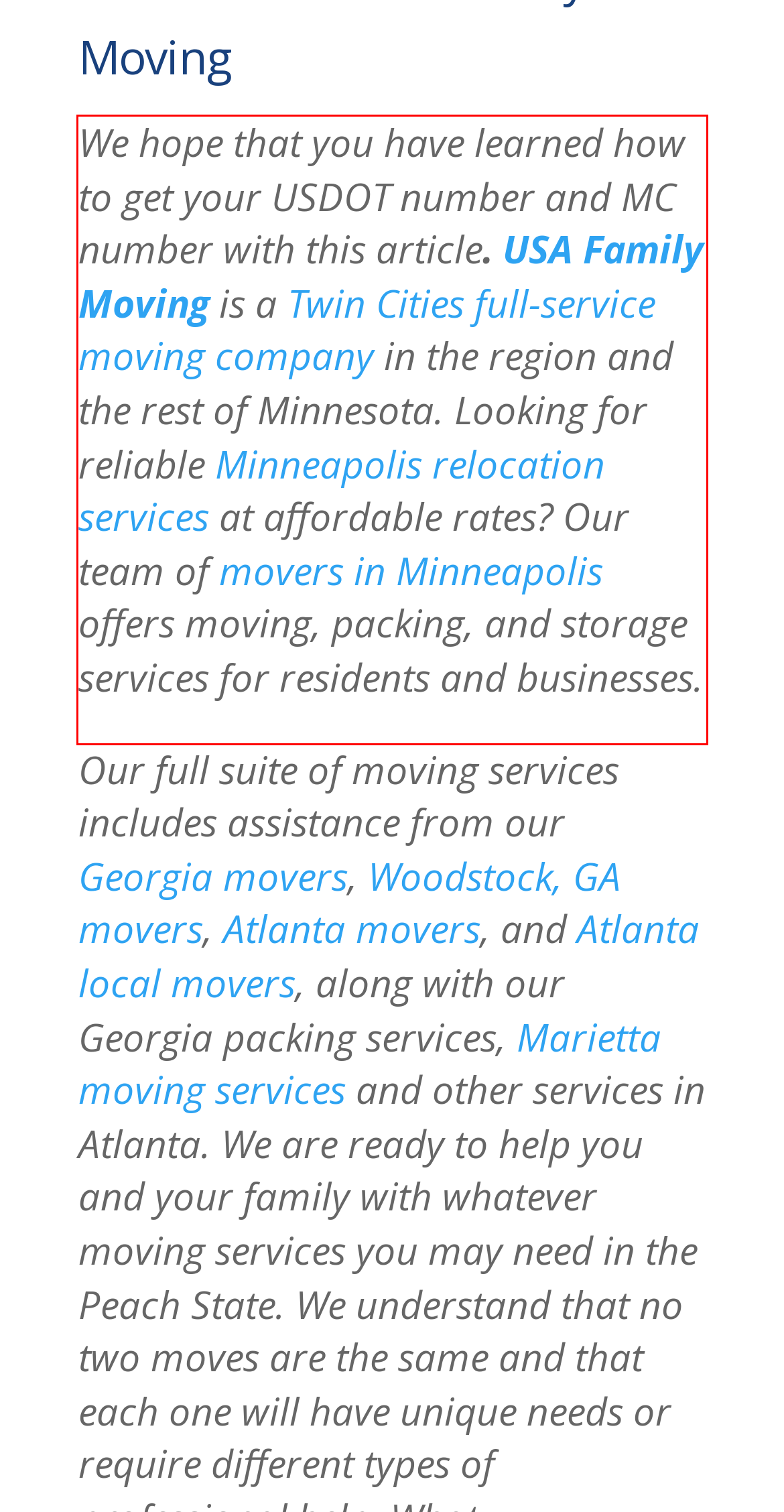Please look at the webpage screenshot and extract the text enclosed by the red bounding box.

We hope that you have learned how to get your USDOT number and MC number with this article. USA Family Moving is a Twin Cities full-service moving company in the region and the rest of Minnesota. Looking for reliable Minneapolis relocation services at affordable rates? Our team of movers in Minneapolis offers moving, packing, and storage services for residents and businesses.